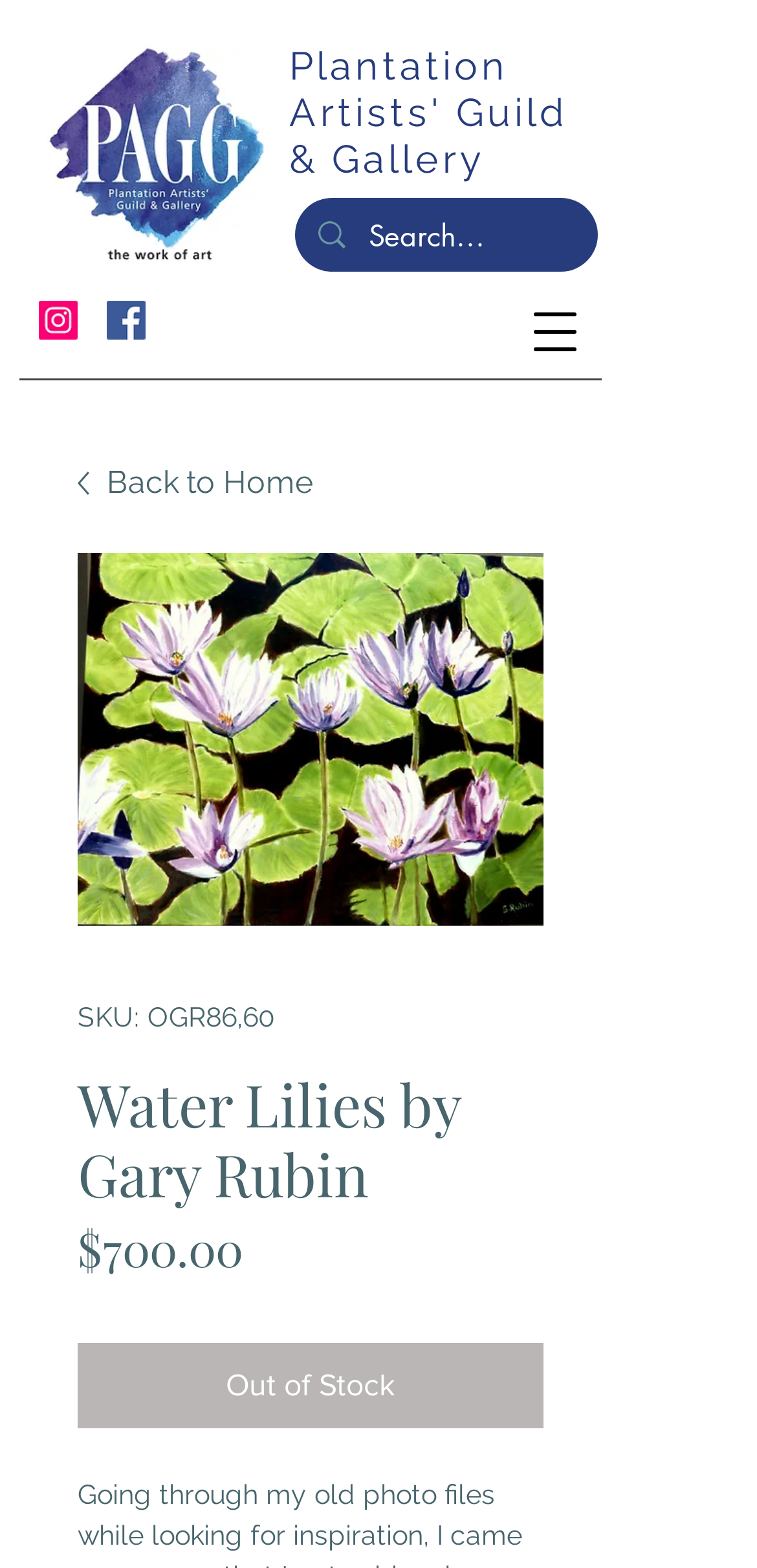Answer the following inquiry with a single word or phrase:
What is the SKU of the 'Water Lilies by Gary Rubin' art piece?

OGR86,60